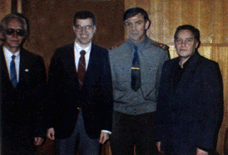Give a short answer using one word or phrase for the question:
What is the likely context of the gathering?

Academic or military significance